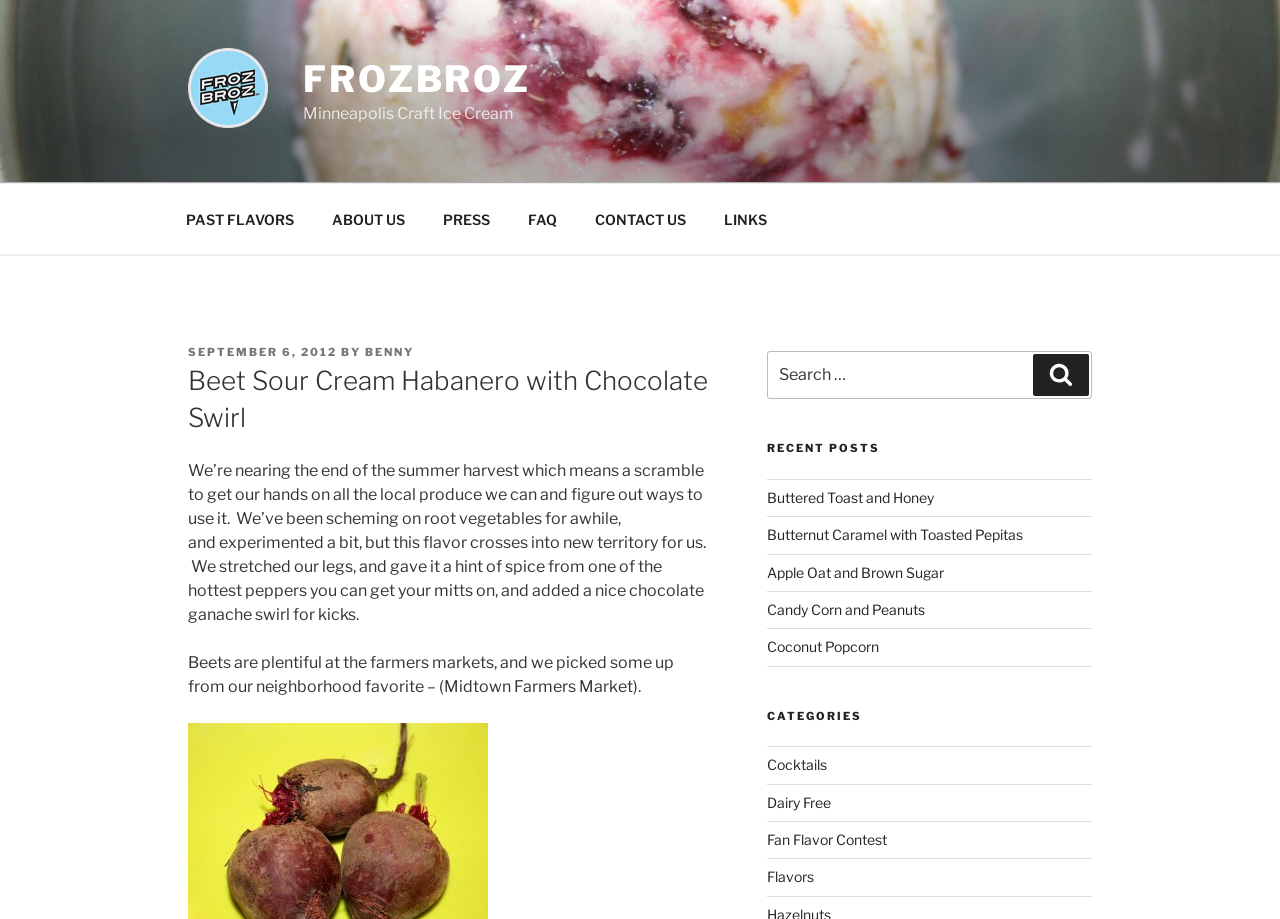Please identify the coordinates of the bounding box for the clickable region that will accomplish this instruction: "Learn about the 'Disclosure Policy'".

None